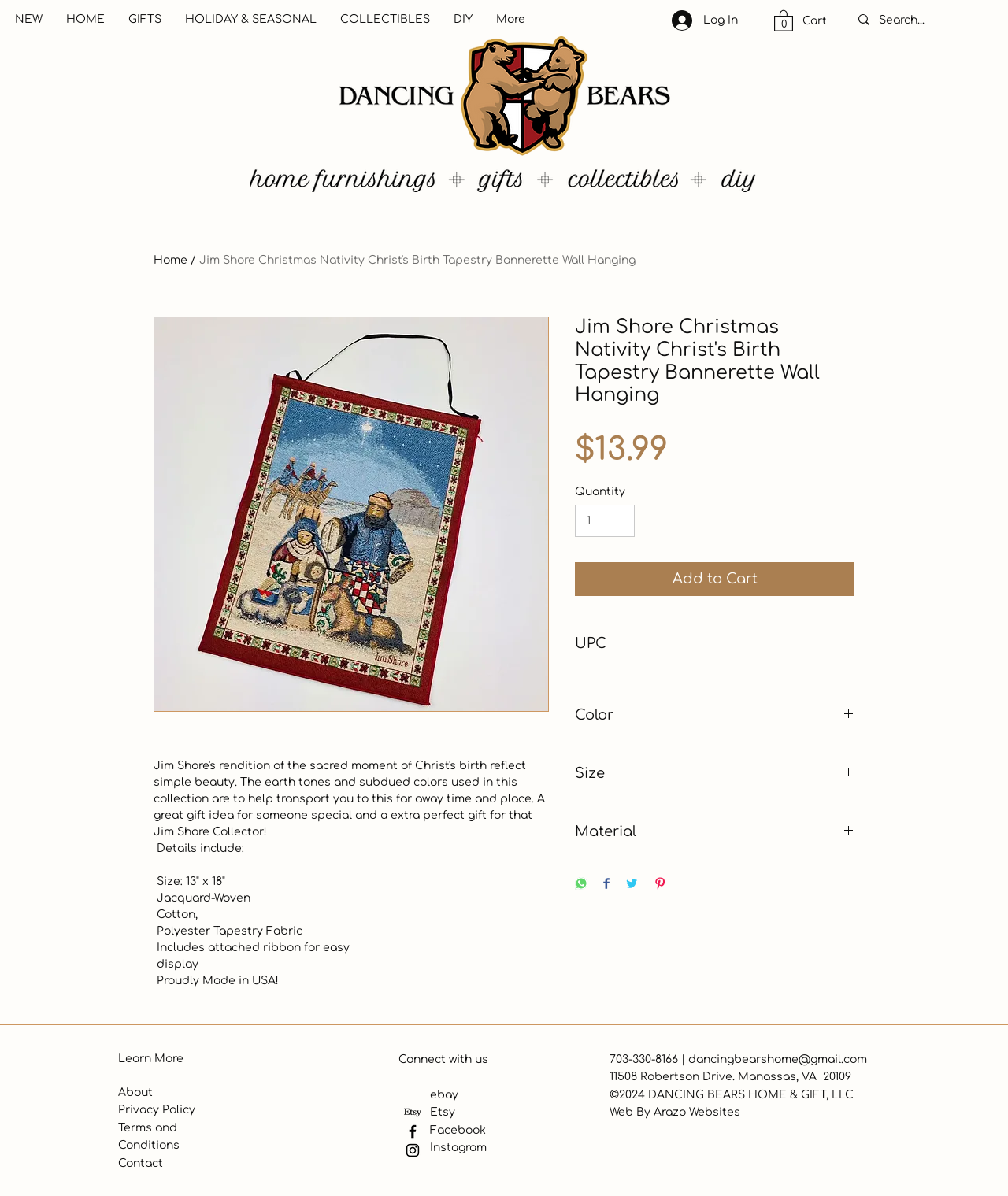What is the size of the Jim Shore Christmas Nativity Christ's Birth Tapestry Bannerette Wall Hanging?
Respond to the question with a well-detailed and thorough answer.

I found the size of the product by looking at the article section of the webpage, where the product details are listed. The size is mentioned as '13" x 18"' in the product description.